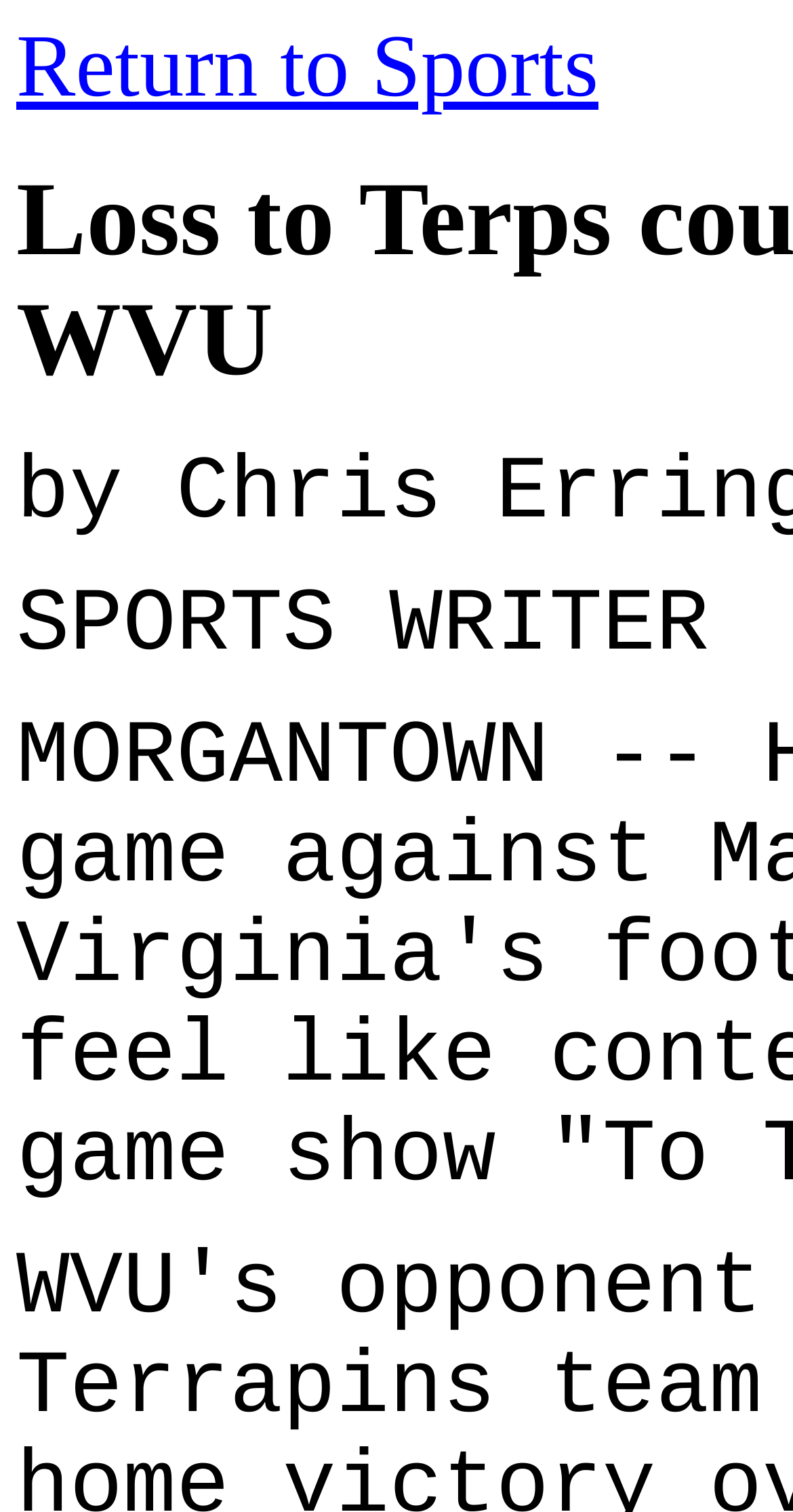Please predict the bounding box coordinates (top-left x, top-left y, bottom-right x, bottom-right y) for the UI element in the screenshot that fits the description: Return to Sports

[0.021, 0.012, 0.755, 0.077]